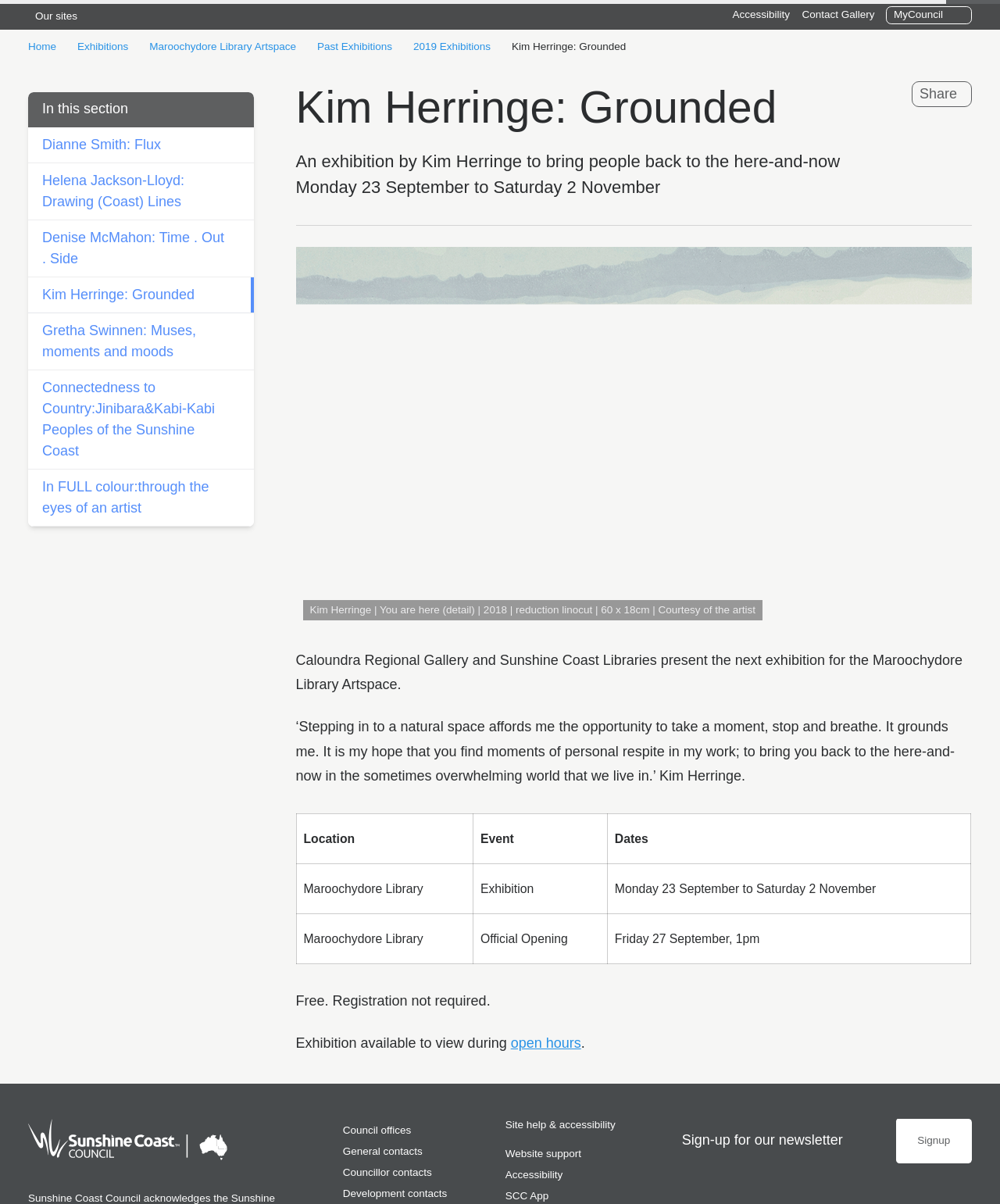Locate and generate the text content of the webpage's heading.

Kim Herringe: Grounded